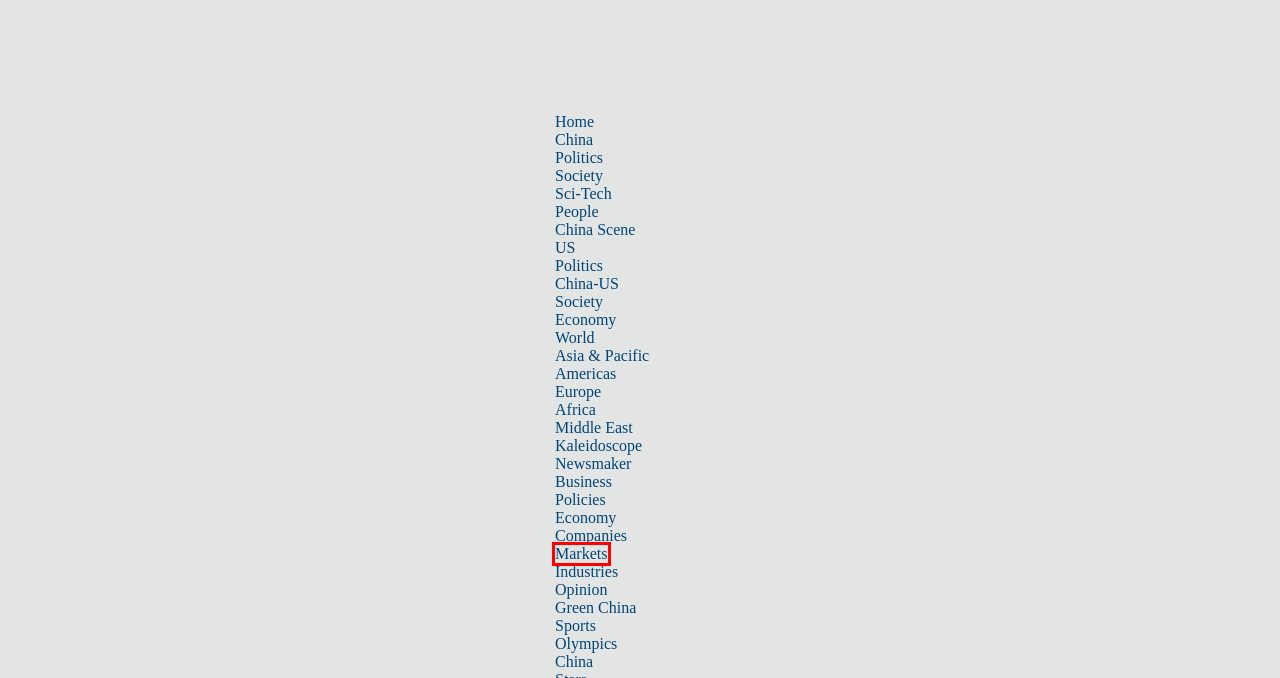You have a screenshot of a webpage with a red bounding box around an element. Choose the best matching webpage description that would appear after clicking the highlighted element. Here are the candidates:
A. Asia-Pacific - USA - Chinadaily.com.cn
B. Global Edition
C. Opinion - USA - Chinadaily.com.cn
D. Economy - USA - Chinadaily.com.cn
E. Politics - USA - Chinadaily.com.cn
F. Team China - USA - Chinadaily.com.cn
G. Africa - USA - Chinadaily.com.cn
H. Markets - USA - Chinadaily.com.cn

H